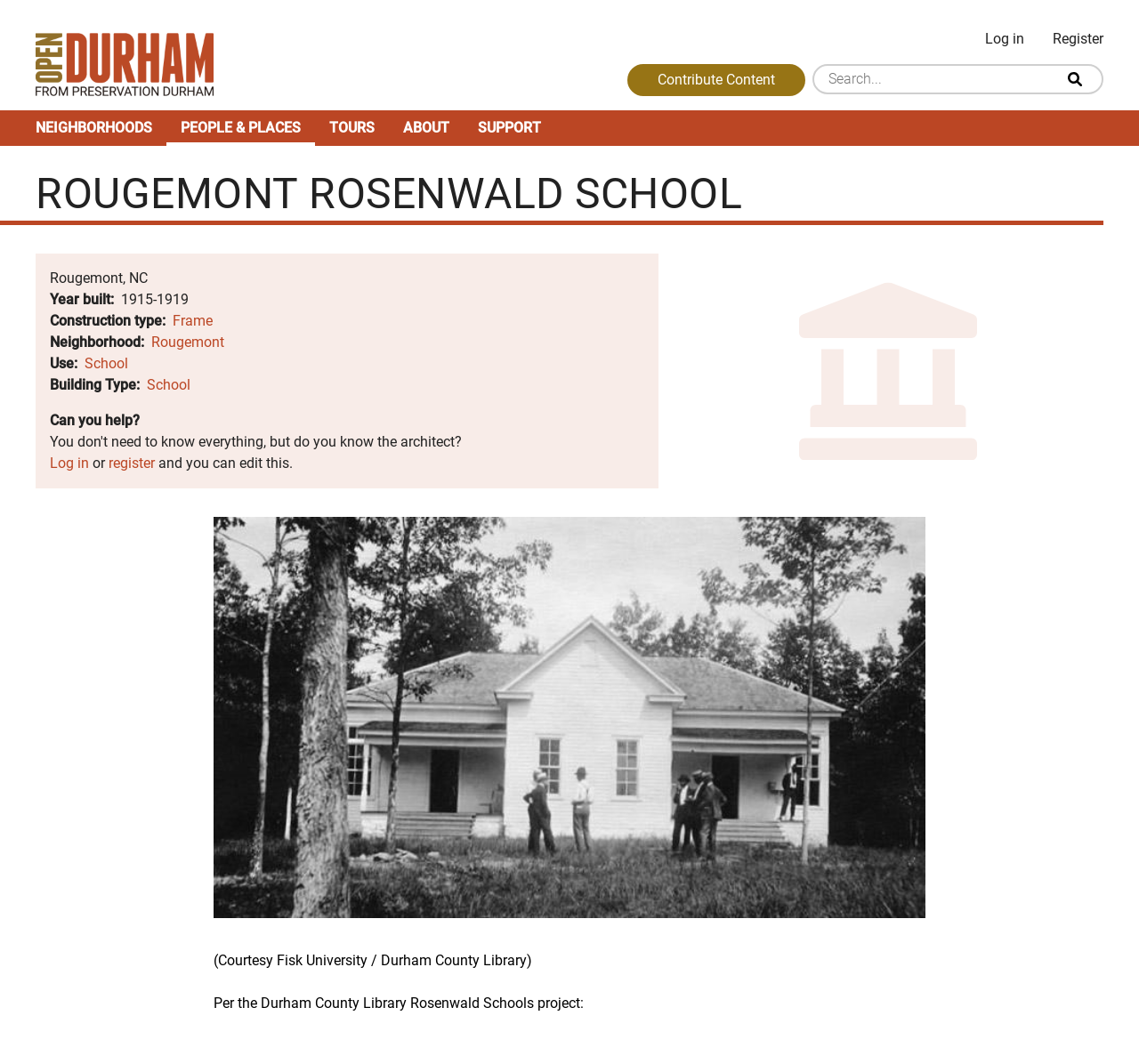Determine the bounding box coordinates of the clickable region to carry out the instruction: "Log in to the account".

[0.852, 0.02, 0.912, 0.054]